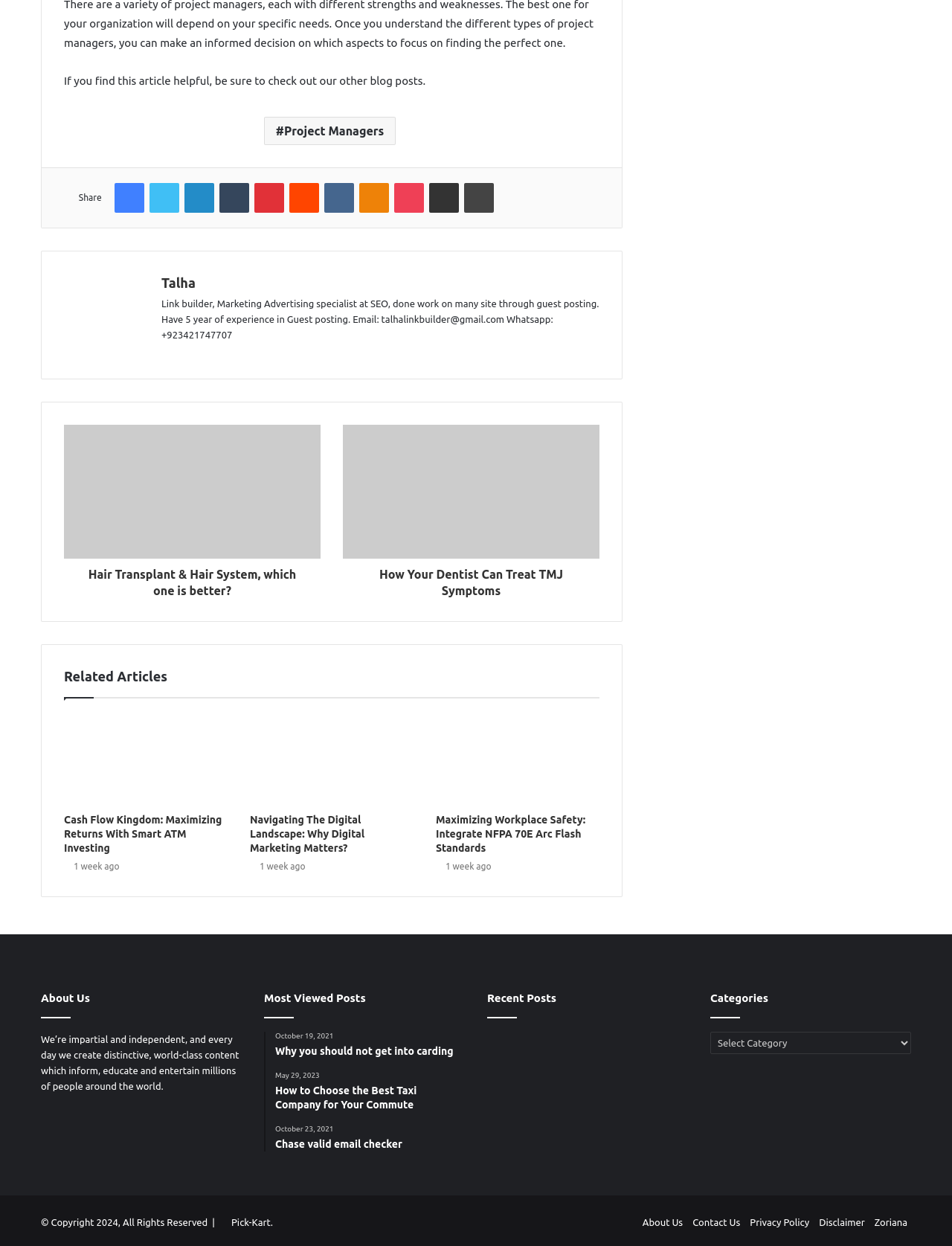Could you determine the bounding box coordinates of the clickable element to complete the instruction: "View the author's profile"? Provide the coordinates as four float numbers between 0 and 1, i.e., [left, top, right, bottom].

[0.17, 0.221, 0.205, 0.233]